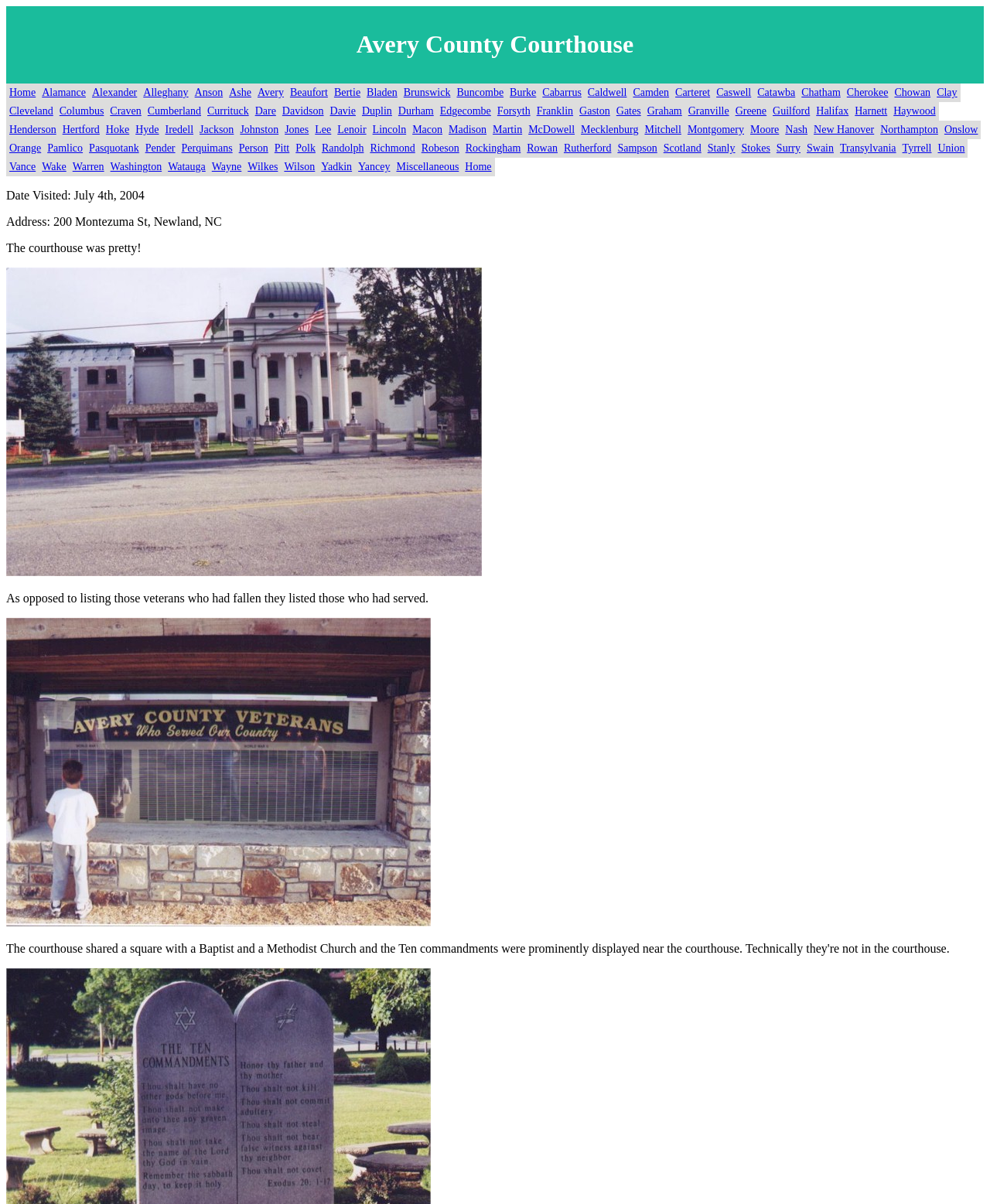Identify the bounding box coordinates of the area that should be clicked in order to complete the given instruction: "Go to Avery County Courthouse". The bounding box coordinates should be four float numbers between 0 and 1, i.e., [left, top, right, bottom].

[0.014, 0.025, 0.986, 0.049]